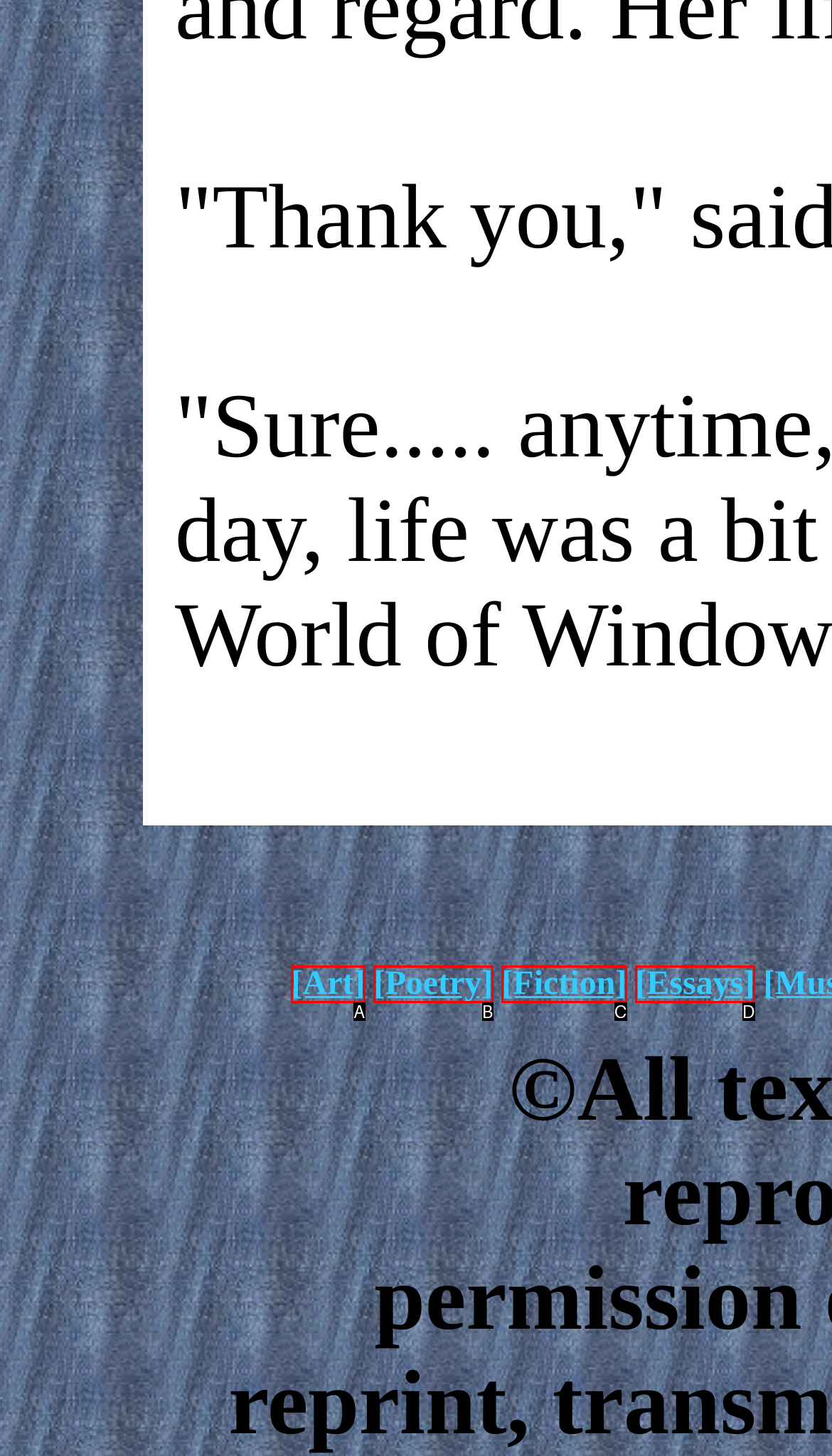Find the option that fits the given description: [Poetry]
Answer with the letter representing the correct choice directly.

B